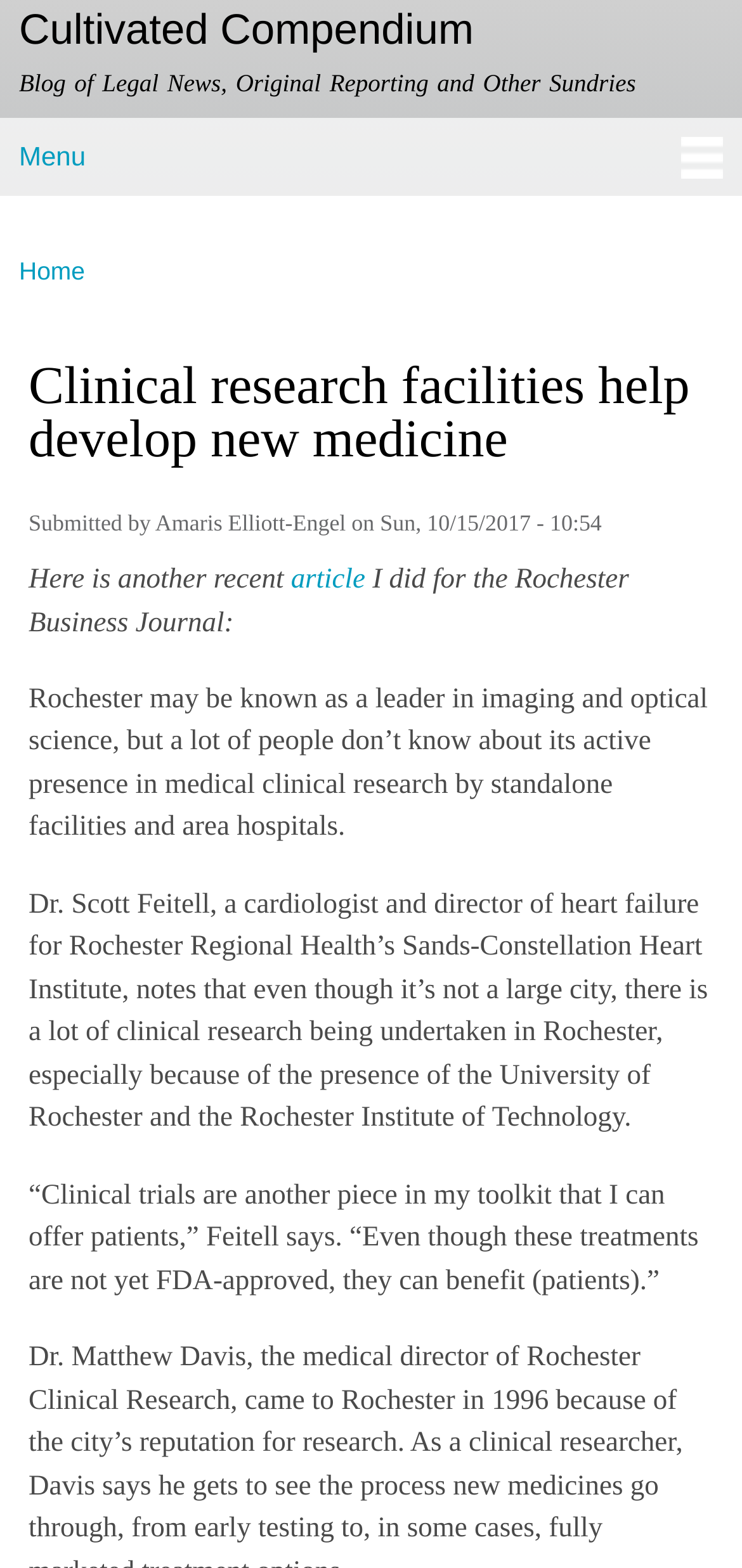What is Dr. Scott Feitell's role?
Please describe in detail the information shown in the image to answer the question.

I found Dr. Feitell's role by reading the article, which mentions that he is a cardiologist and director of heart failure for Rochester Regional Health's Sands-Constellation Heart Institute.